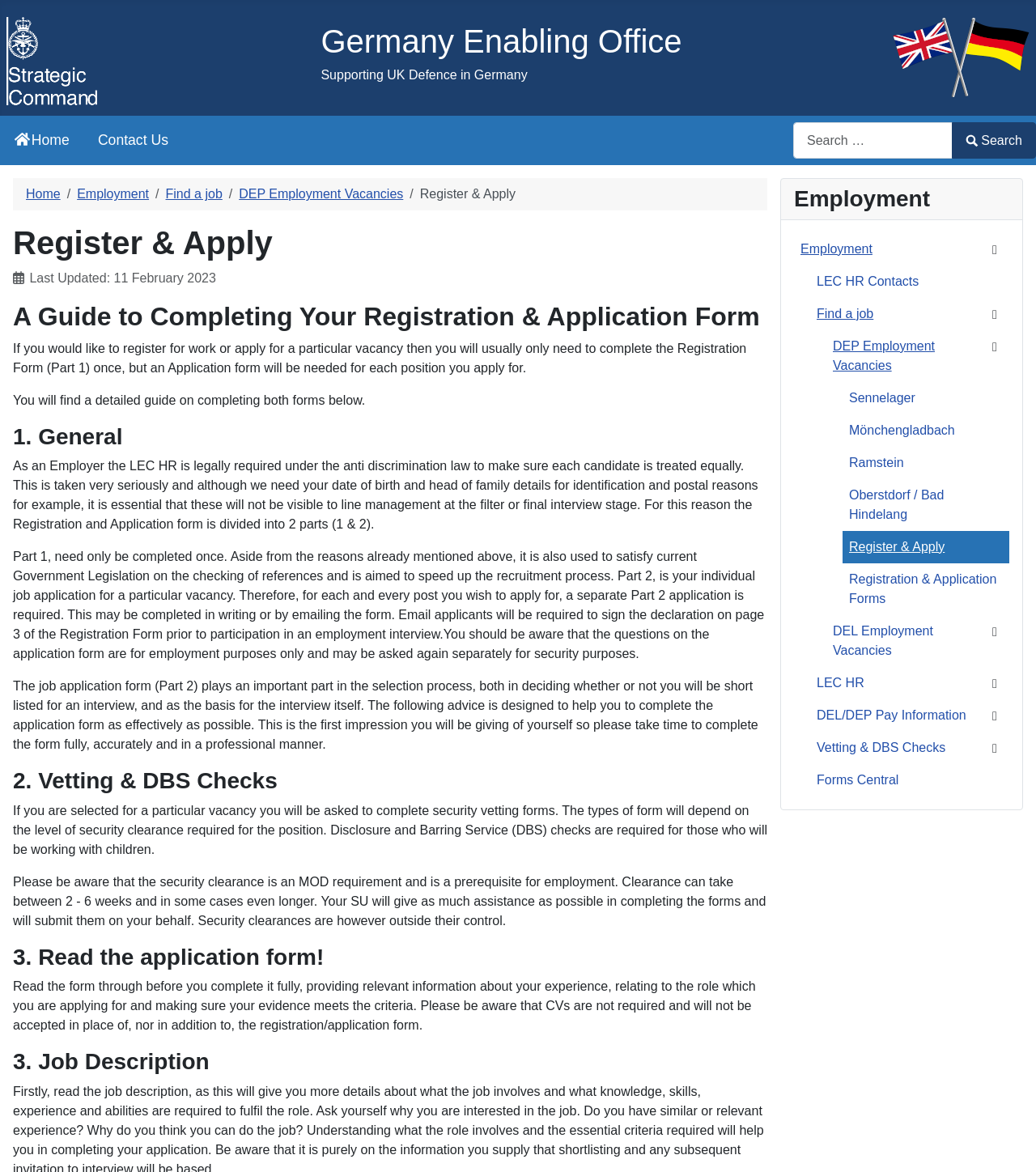Provide a thorough description of the webpage you see.

The webpage is about the Germany Enabling Office (GEO) supporting the British Forces Community and UK Defence in Germany. At the top left corner, there is a link to "GEO" with an accompanying image. Next to it, there is a longer link that describes the office's purpose. 

Below these links, there is a navigation menu labeled "Main Menu" with links to "Home", "Contact Us", and a search bar. The search bar has a button and a text box where users can input their search queries.

On the top right corner, there is another image of "GEO" and a navigation menu labeled "Breadcrumbs" with links to "Home", "Employment", "Find a job", and "DEP Employment Vacancies". 

The main content of the webpage is divided into sections, starting with a heading "Register & Apply" followed by a description list detailing the process of completing registration and application forms. The list includes information about the importance of completing the forms accurately and professionally, as well as the need for security vetting and DBS checks.

The webpage also provides guidance on how to complete the application form, including reading the form thoroughly, providing relevant information, and ensuring that evidence meets the criteria. Additionally, there are headings and paragraphs discussing "Vetting & DBS Checks", "Job Description", and other related topics.

On the right side of the webpage, there is a menu with links to various employment-related topics, including "Employment", "Find a job", "DEP Employment Vacancies", and "LEC HR Contacts". There are also links to specific locations, such as "Sennelager", "Mönchengladbach", and "Ramstein".